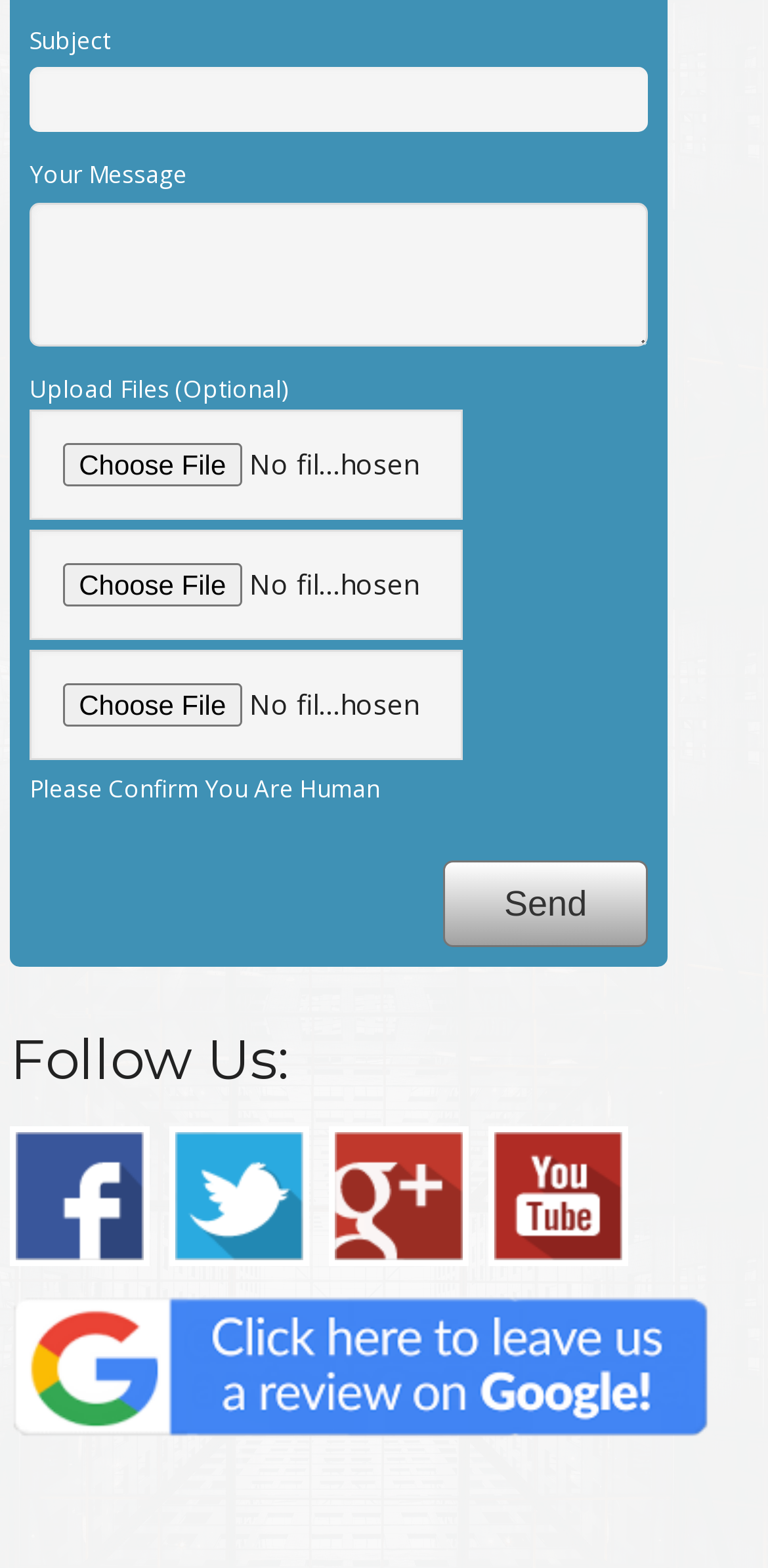Use the information in the screenshot to answer the question comprehensively: How many text boxes are there?

I counted the number of text boxes on the webpage by looking at the elements with the type 'textbox'. There are two text boxes, one labeled 'Subject' and the other labeled 'Your Message'.